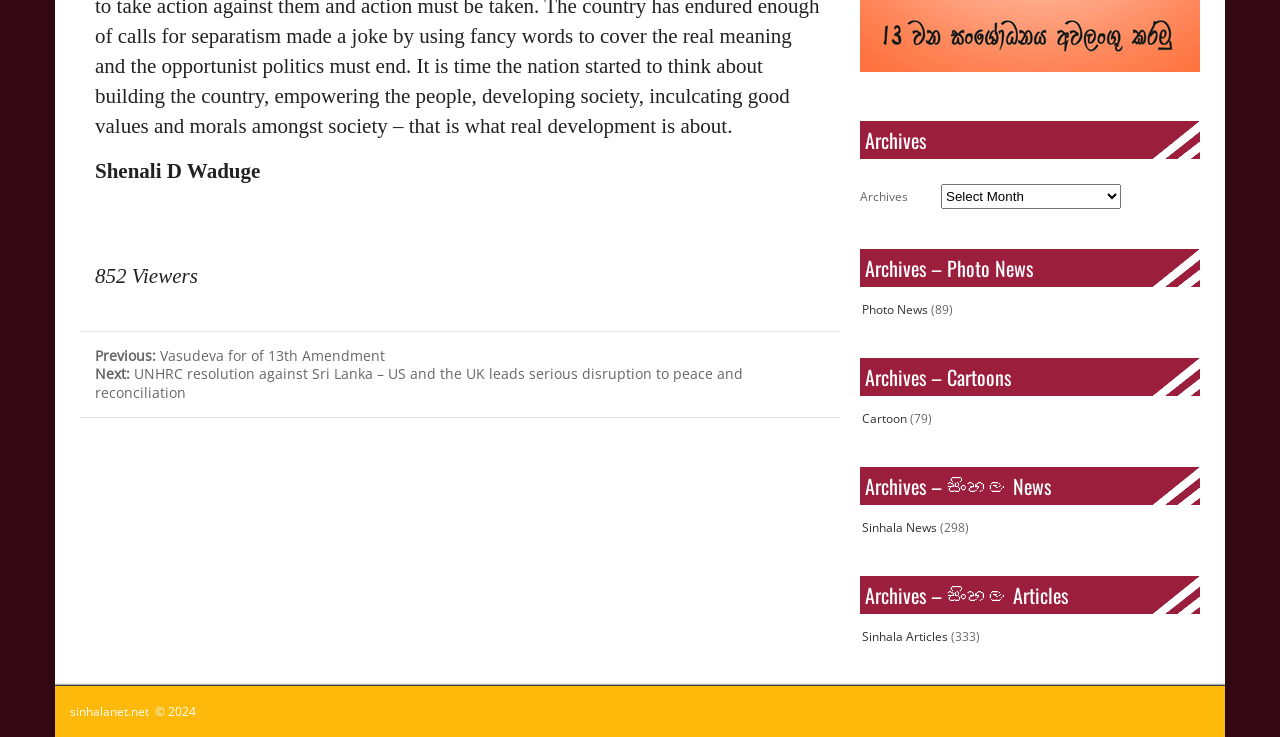What are the categories of archives?
Give a comprehensive and detailed explanation for the question.

The categories of archives are listed on the webpage, which include 'Photo News', 'Cartoons', 'Sinhala News', and 'Sinhala Articles'.